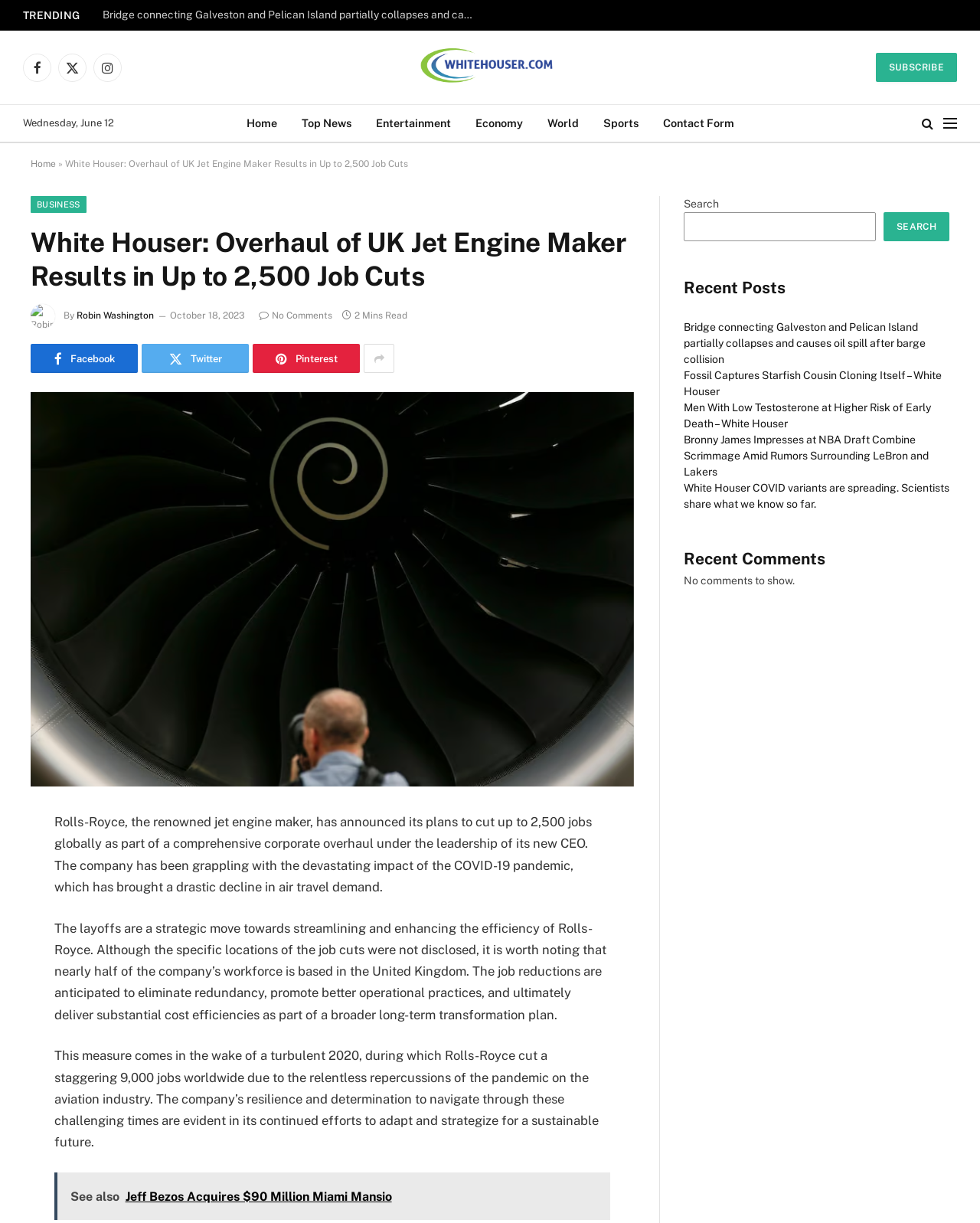How many recent posts are listed?
Answer the question with detailed information derived from the image.

I counted the recent posts by looking at the links 'Bridge connecting Galveston and Pelican Island partially collapses and causes oil spill after barge collision', 'Fossil Captures Starfish Cousin Cloning Itself – White Houser', 'Men With Low Testosterone at Higher Risk of Early Death – White Houser', 'Bronny James Impresses at NBA Draft Combine Scrimmage Amid Rumors Surrounding LeBron and Lakers', and 'White Houser COVID variants are spreading. Scientists share what we know so far.' which are present under the heading 'Recent Posts', indicating that there are 5 recent posts listed.